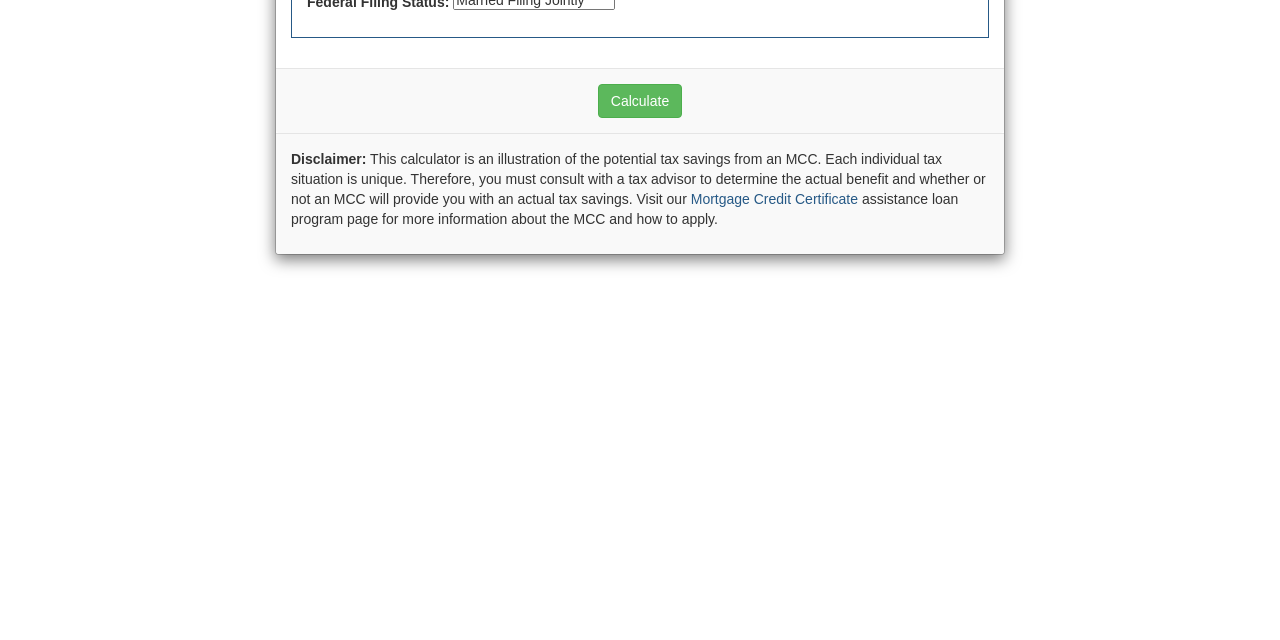Determine the bounding box coordinates (top-left x, top-left y, bottom-right x, bottom-right y) of the UI element described in the following text: name="btnShowPayment" value="Calculate"

[0.467, 0.132, 0.533, 0.185]